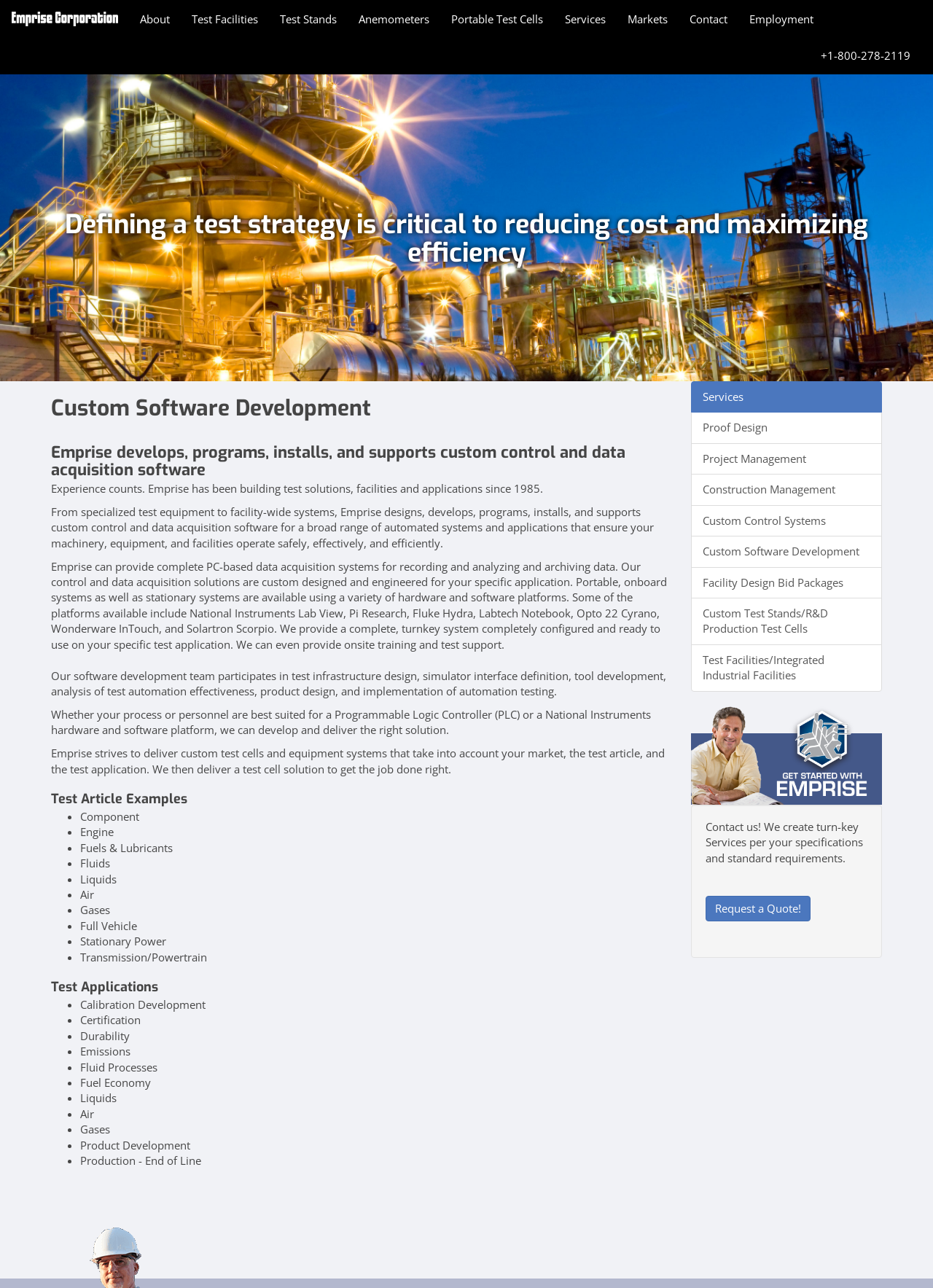Give a full account of the webpage's elements and their arrangement.

The webpage is about Emprise Corporation, a company that develops custom control and data acquisition software for various automated applications. At the top of the page, there is a logo of Emprise Corporation, accompanied by a link to the company's homepage. Below the logo, there is a navigation menu with links to different sections of the website, including "About", "Test Facilities", "Test Stands", "Anemometers", "Portable Test Cells", "Services", "Markets", "Contact", and "Employment".

The main content of the page is divided into several sections. The first section has a heading that emphasizes the importance of defining a test strategy to reduce cost and maximize efficiency. Below this heading, there is a brief overview of Emprise's custom software development services, which includes developing, programming, installing, and supporting custom control and data acquisition software for a broad range of automated systems and applications.

The next section provides more details about Emprise's software development capabilities, including their experience in building test solutions, facilities, and applications since 1985. This section also mentions that Emprise can provide complete PC-based data acquisition systems for recording, analyzing, and archiving data.

The following section highlights Emprise's software development team's participation in test infrastructure design, simulator interface definition, tool development, analysis of test automation effectiveness, product design, and implementation of automation testing. This section also mentions that Emprise can develop and deliver custom test cells and equipment systems that take into account the market, test article, and test application.

The page also includes a section that lists examples of test articles, including components, engines, fuels and lubricants, fluids, liquids, air, gases, full vehicles, and stationary power. Another section lists examples of test applications, including calibration development, certification, durability, emissions, fluid processes, fuel economy, and product development.

On the right side of the page, there is a sidebar with links to various services offered by Emprise, including proof design, project management, construction management, custom control systems, custom software development, facility design bid packages, custom test stands/R&D production test cells, and test facilities/integrated industrial facilities. There is also a call-to-action button to request a quote.

At the bottom of the page, there is a final section that encourages visitors to contact Emprise to create turn-key services per their specifications and standard requirements.